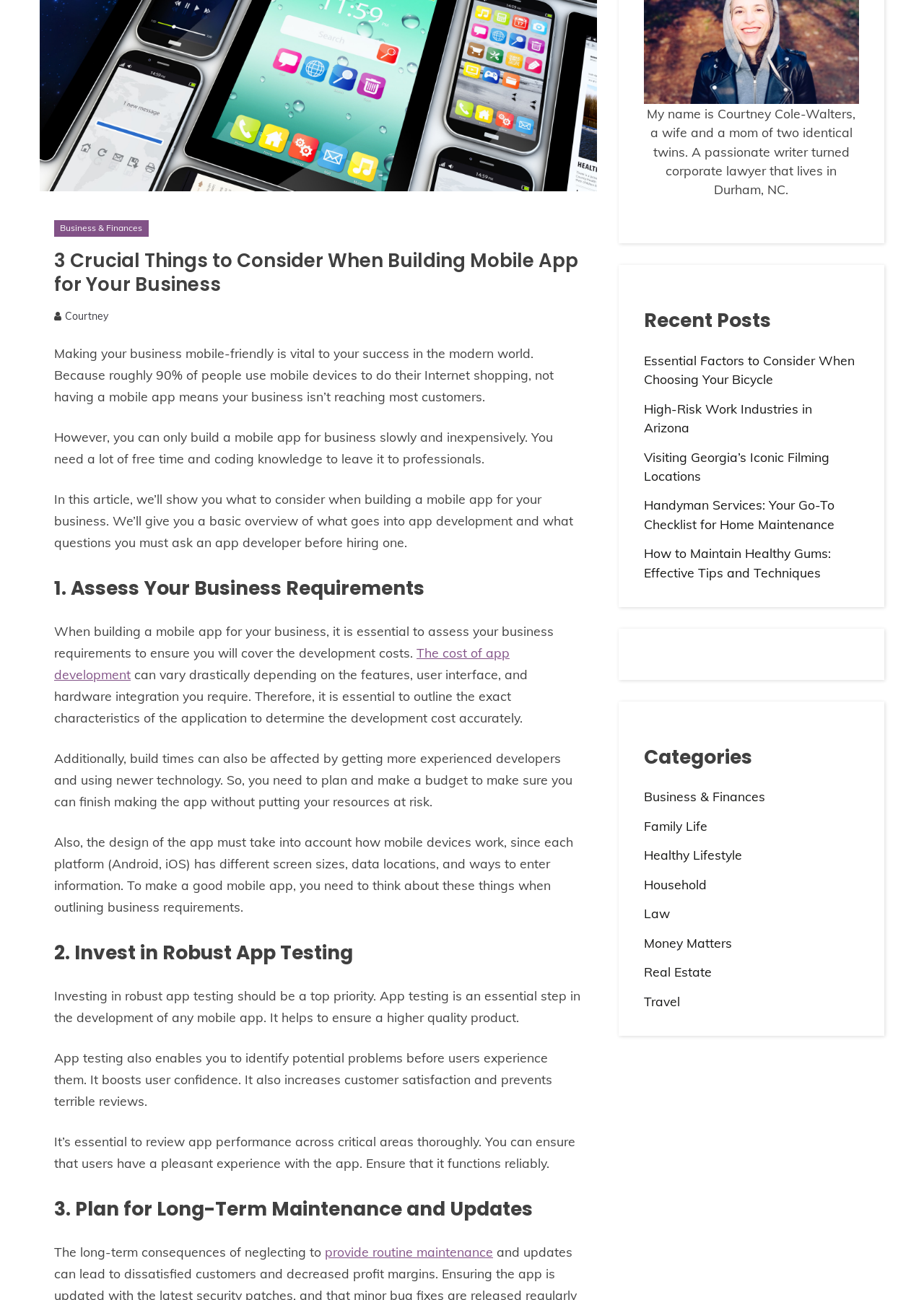Provide the bounding box coordinates of the HTML element described by the text: "Household".

[0.697, 0.674, 0.765, 0.686]